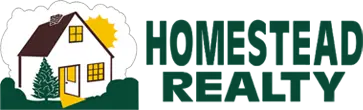Provide a one-word or short-phrase answer to the question:
What is the color of the company name in the logo?

Green